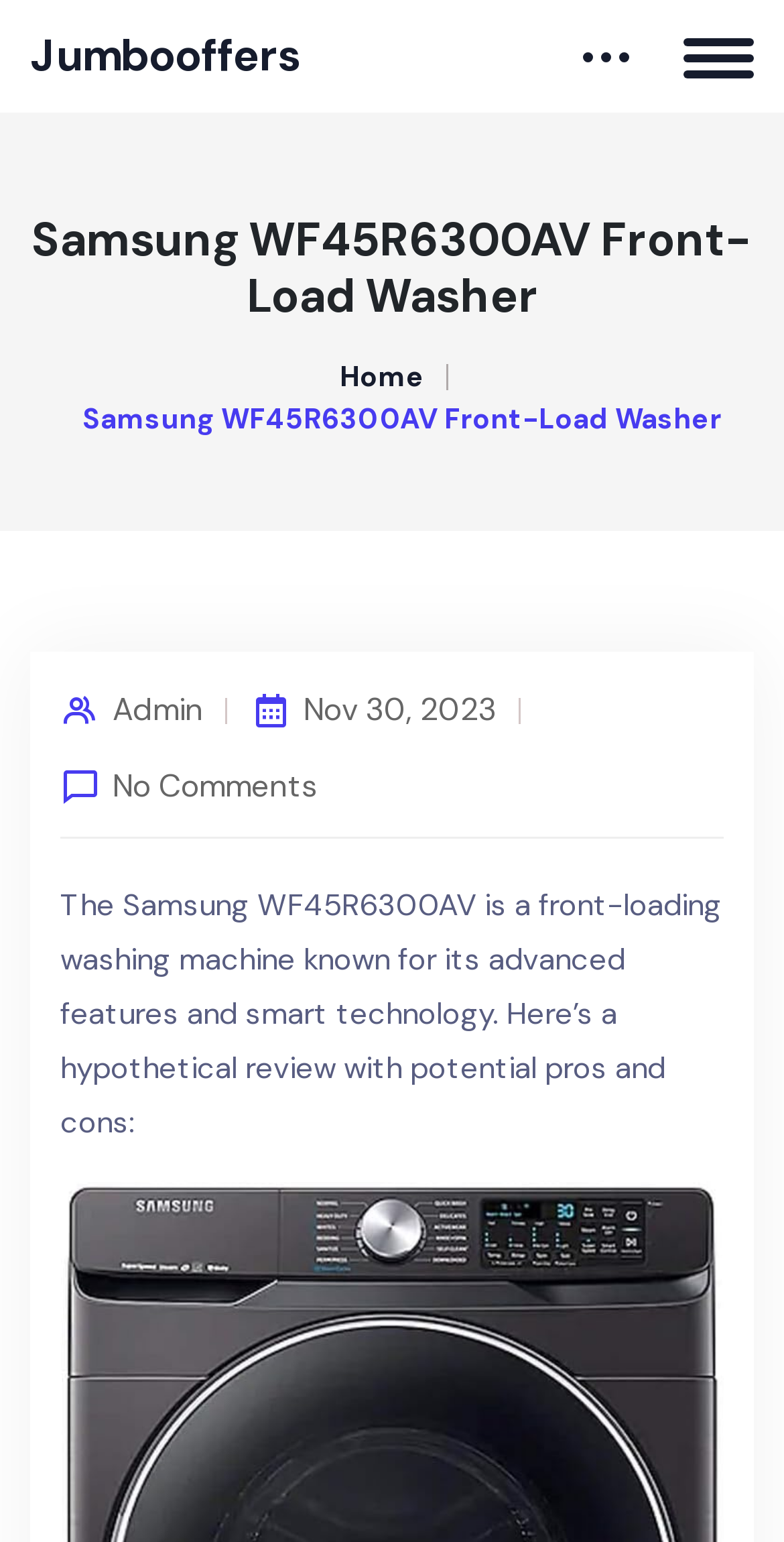Return the bounding box coordinates of the UI element that corresponds to this description: "Home". The coordinates must be given as four float numbers in the range of 0 and 1, [left, top, right, bottom].

[0.433, 0.23, 0.541, 0.258]